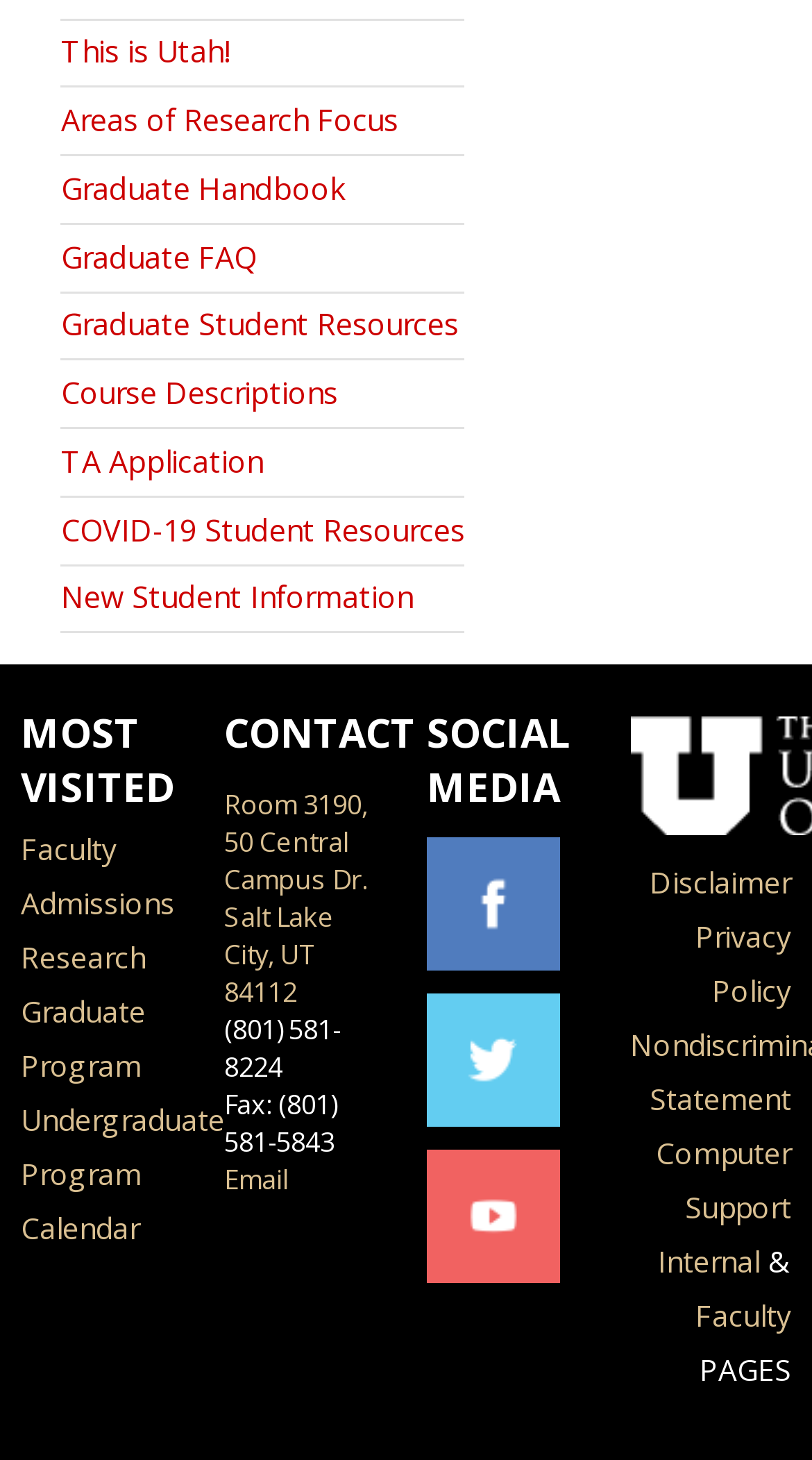What type of program is mentioned on the webpage?
Please describe in detail the information shown in the image to answer the question.

The answer can be found by looking at the links on the webpage, which include 'Graduate Program', 'Undergraduate Program', and other related links, suggesting that the webpage is related to academic programs.